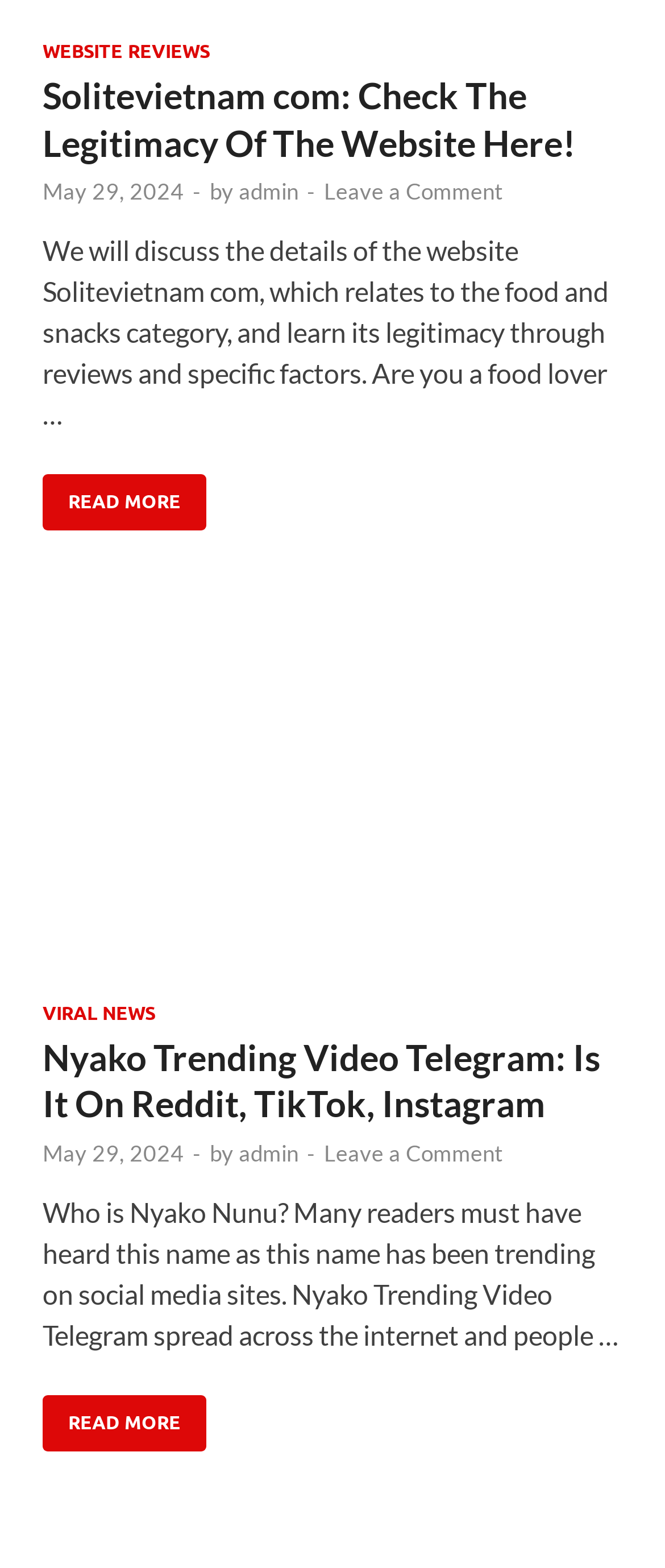Extract the bounding box coordinates of the UI element described by: "admin". The coordinates should include four float numbers ranging from 0 to 1, e.g., [left, top, right, bottom].

[0.359, 0.726, 0.449, 0.744]